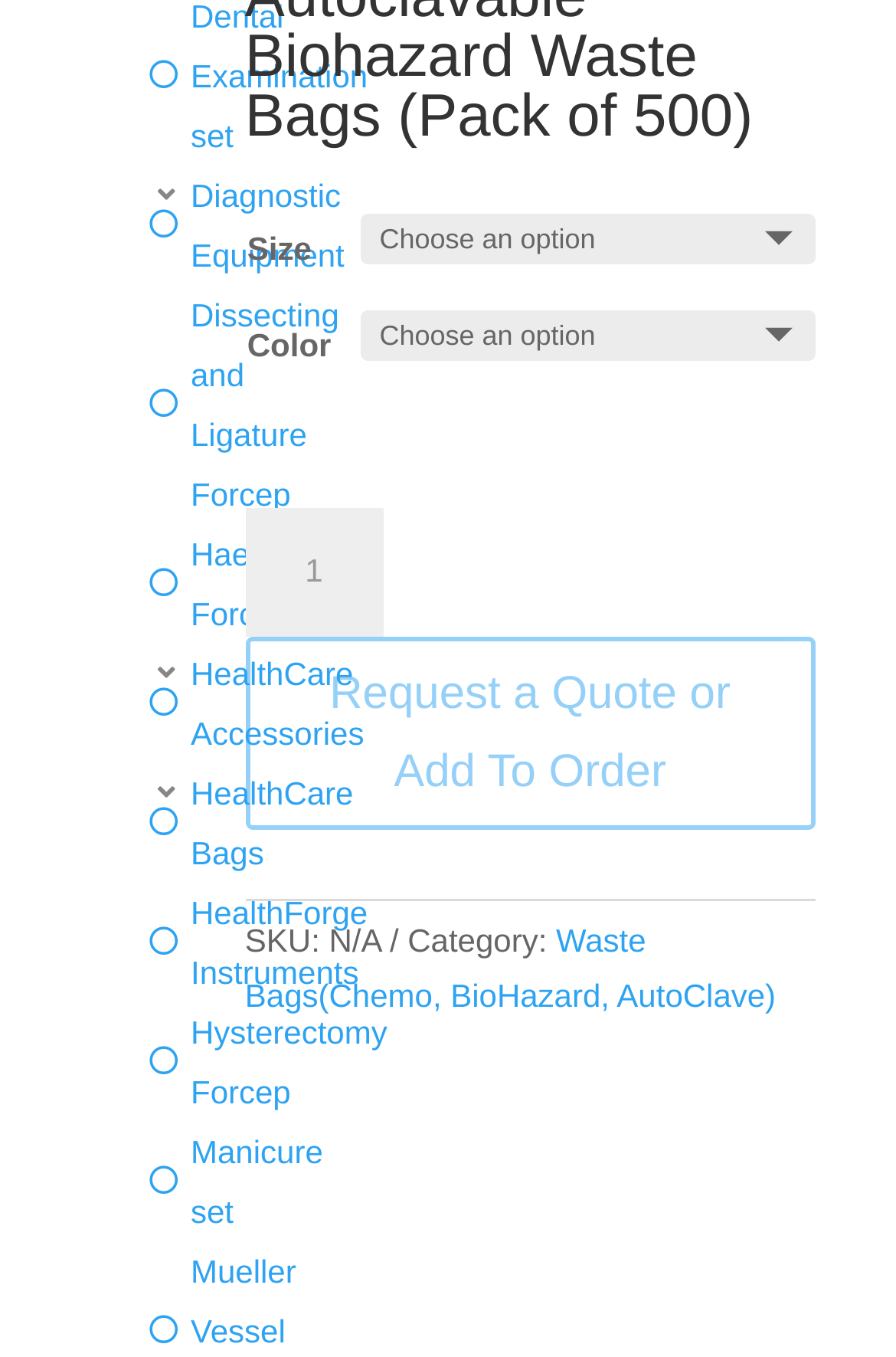Using the details in the image, give a detailed response to the question below:
What is the first product category listed?

The first product category listed is 'Diagnostic Equipment' which can be found at the top of the webpage, indicated by the link element with the text 'Diagnostic Equipment' and the bounding box coordinates [0.164, 0.122, 0.436, 0.211].